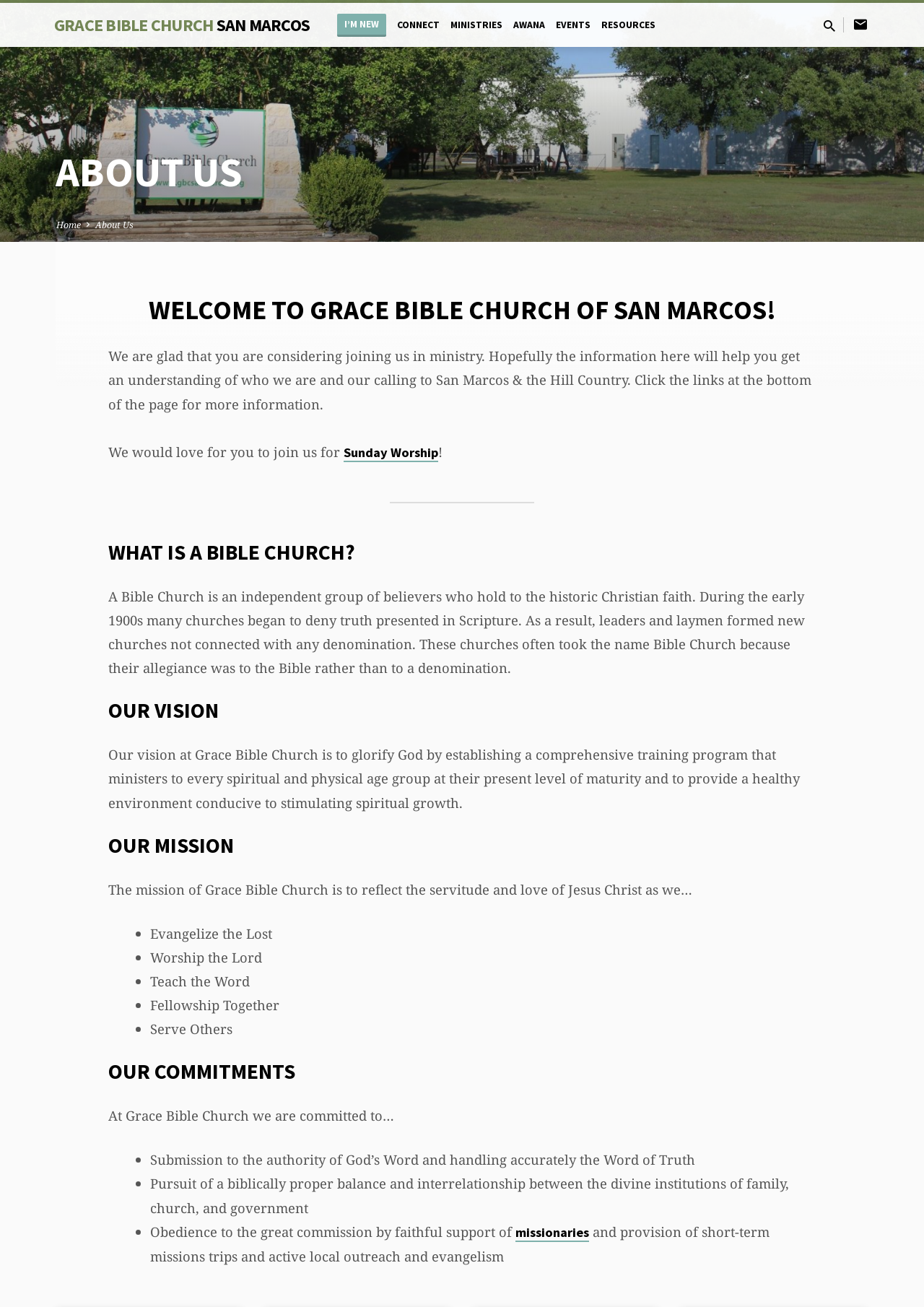Determine the bounding box of the UI component based on this description: "Soups". The bounding box coordinates should be four float values between 0 and 1, i.e., [left, top, right, bottom].

None